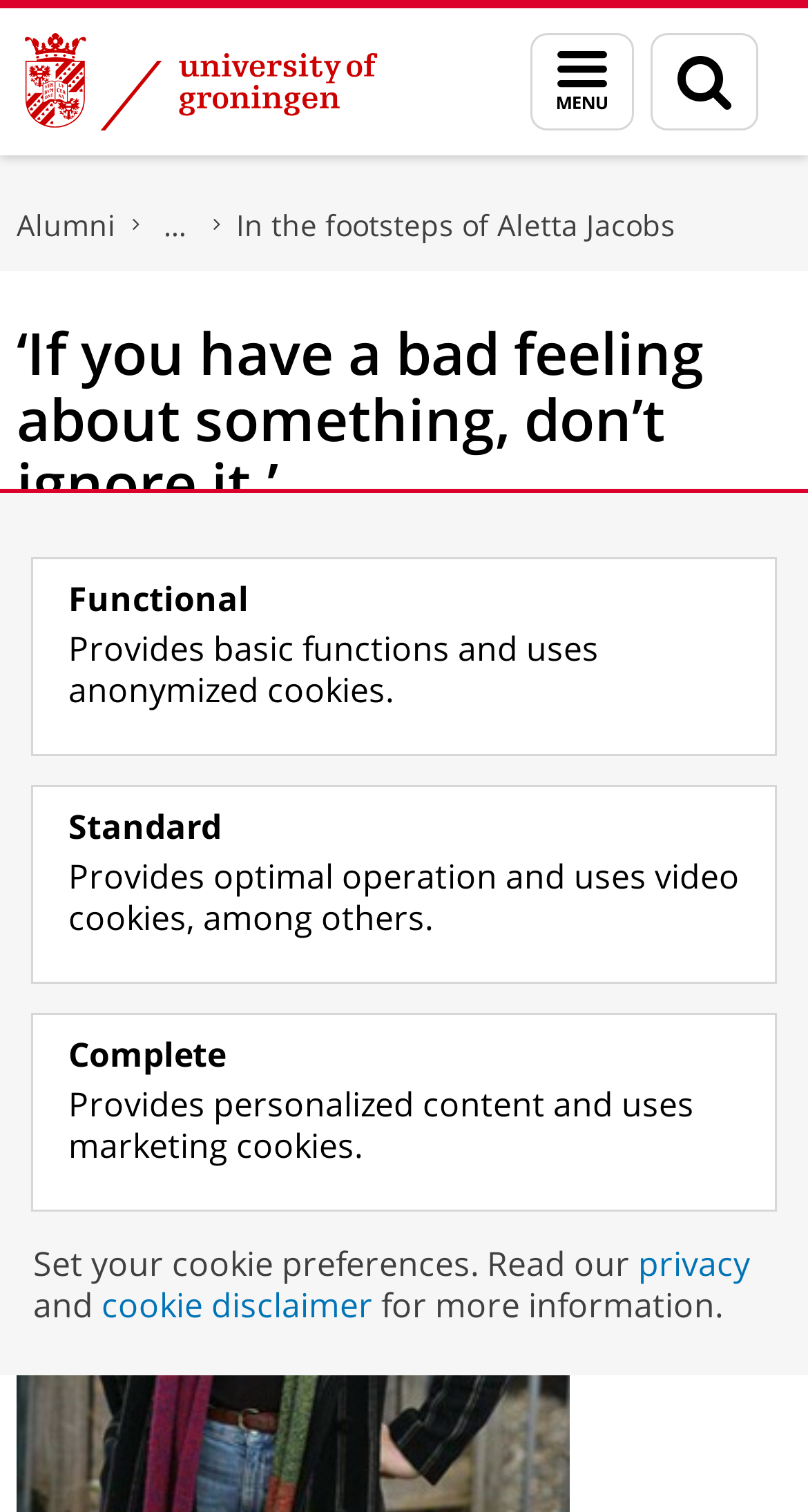Please determine the bounding box coordinates of the element's region to click in order to carry out the following instruction: "Read privacy policy". The coordinates should be four float numbers between 0 and 1, i.e., [left, top, right, bottom].

[0.79, 0.821, 0.928, 0.851]